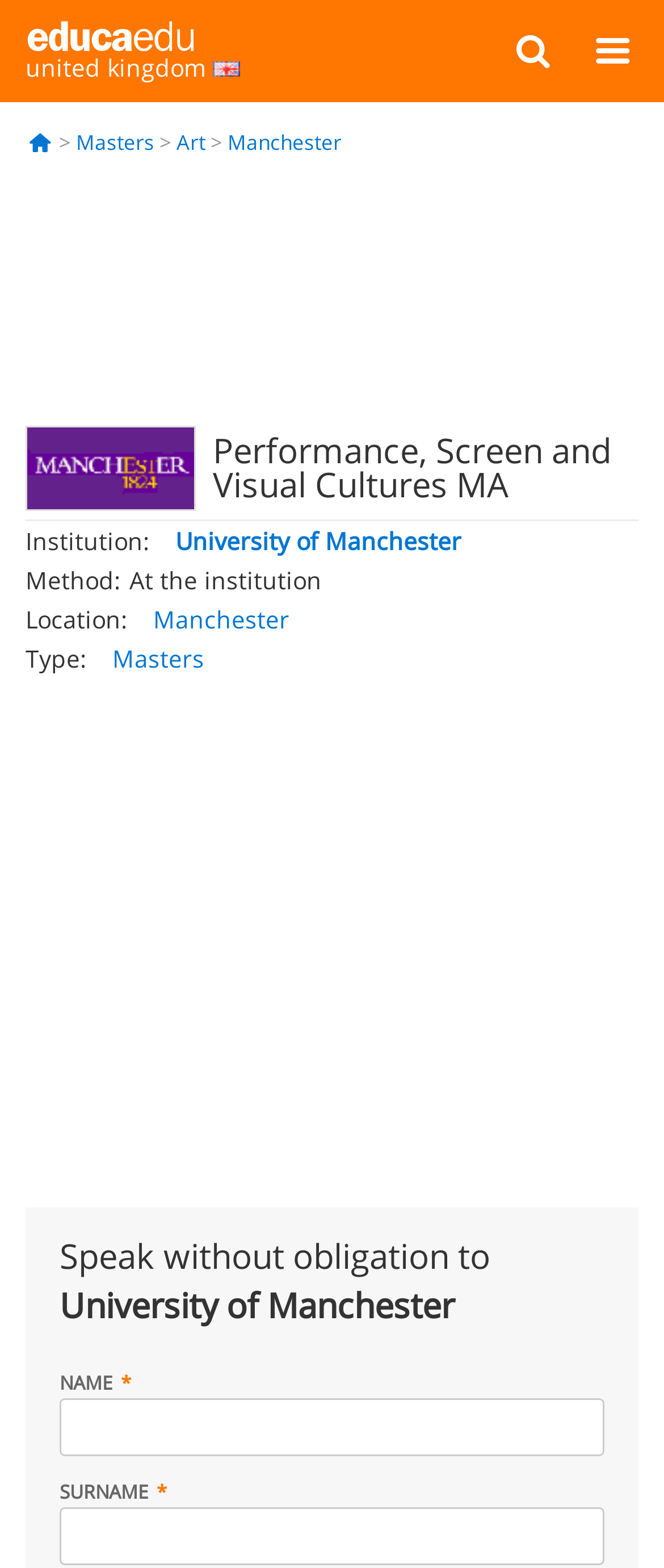Please identify the bounding box coordinates of the region to click in order to complete the task: "Search for a course". The coordinates must be four float numbers between 0 and 1, specified as [left, top, right, bottom].

[0.762, 0.009, 0.843, 0.054]